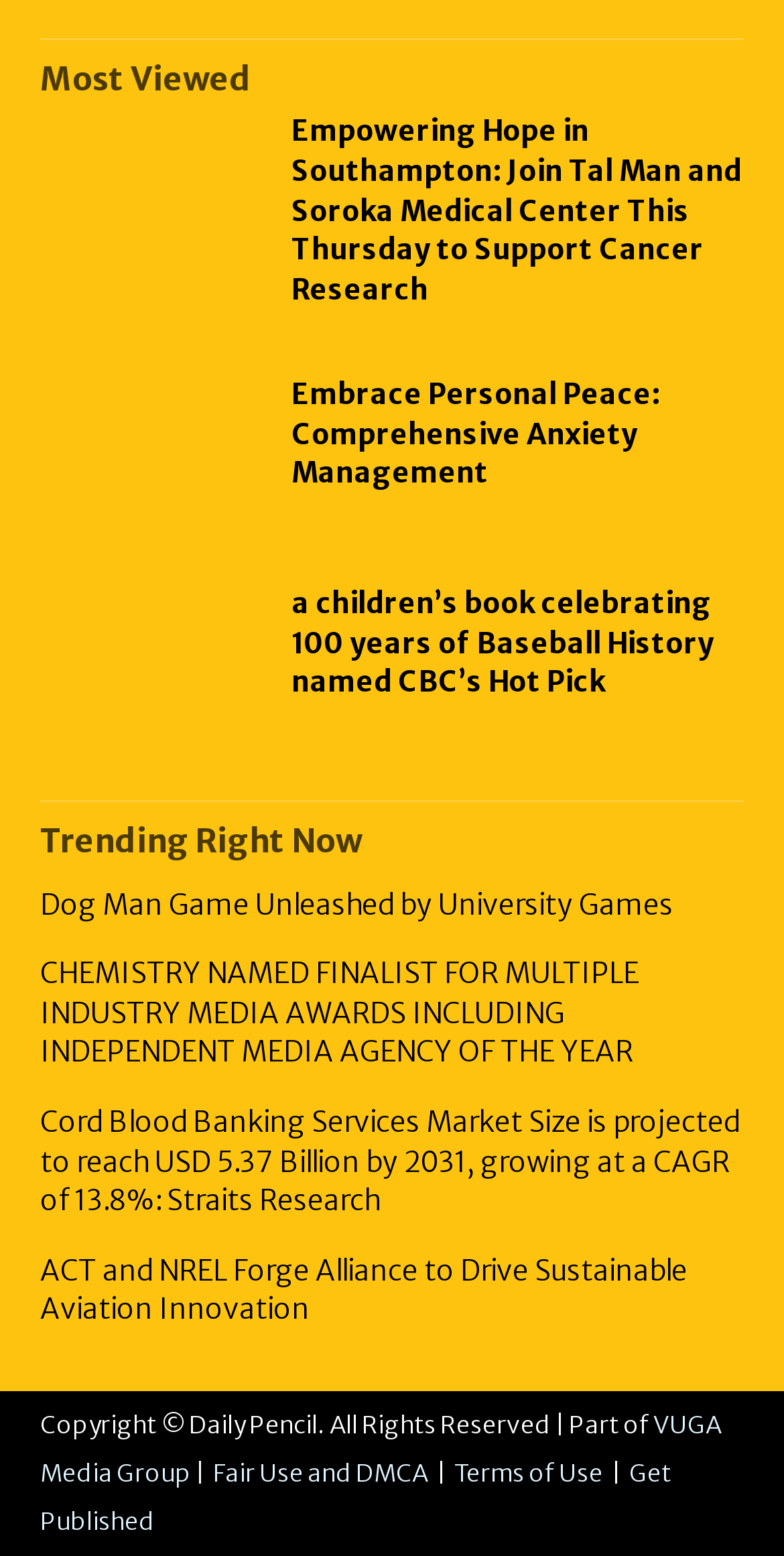Identify the bounding box coordinates of the region that should be clicked to execute the following instruction: "Read about Empowering Hope in Southampton".

[0.372, 0.073, 0.949, 0.2]